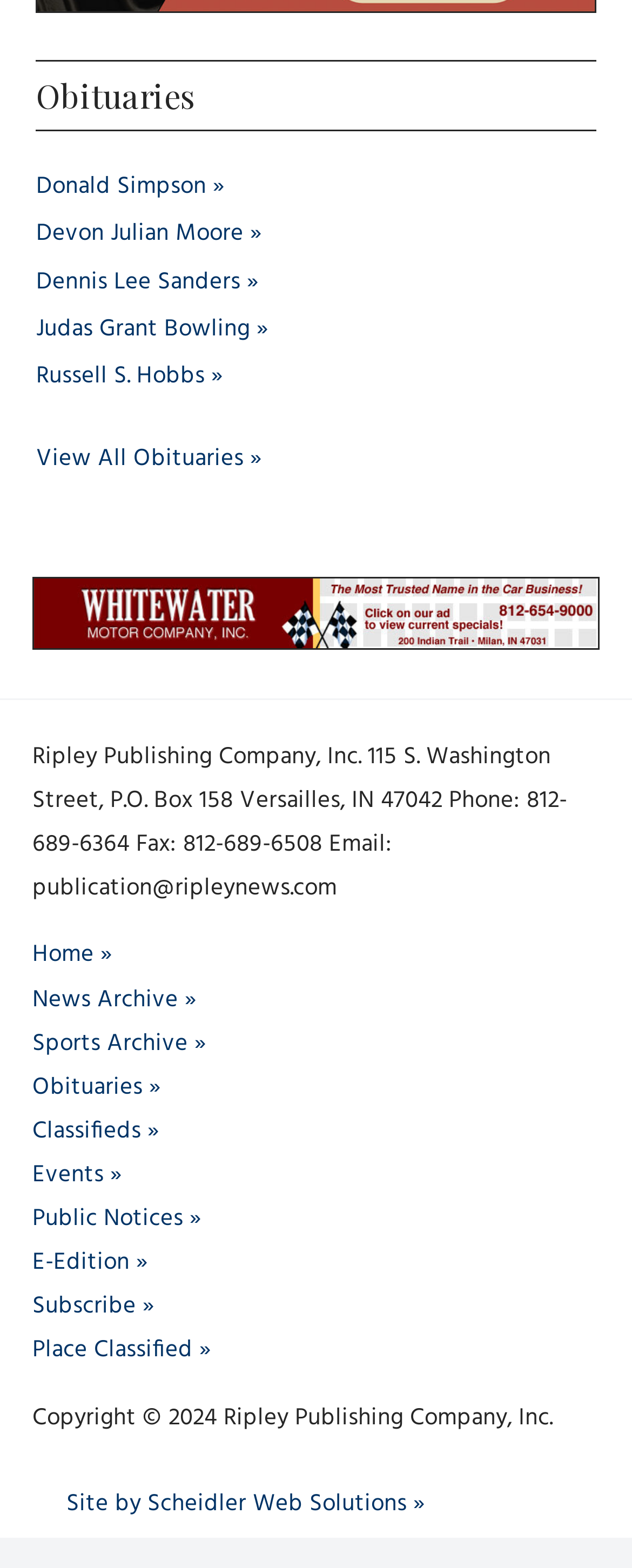Specify the bounding box coordinates of the region I need to click to perform the following instruction: "View obituary of Donald Simpson". The coordinates must be four float numbers in the range of 0 to 1, i.e., [left, top, right, bottom].

[0.058, 0.108, 0.355, 0.131]